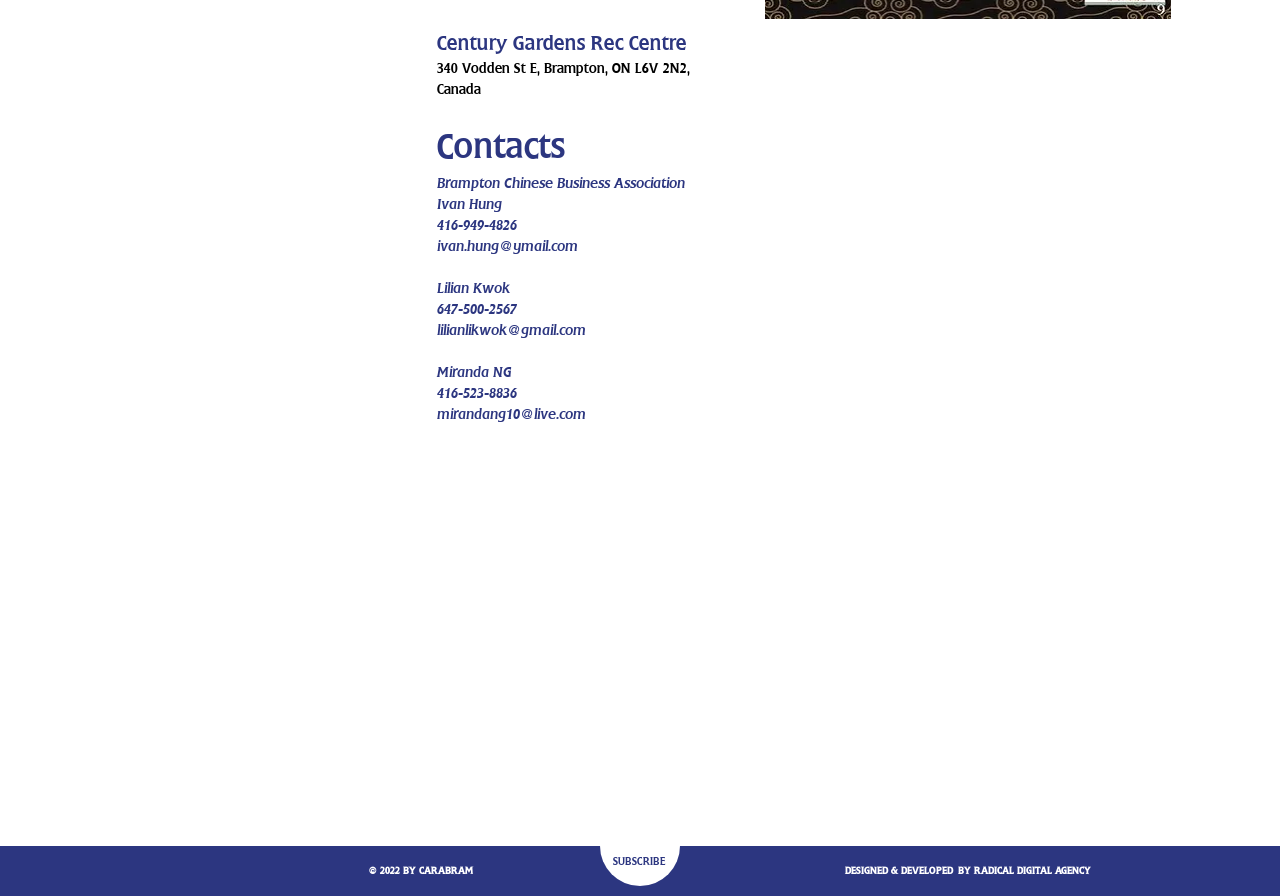What is the address of Century Gardens Rec Centre?
Answer the question with detailed information derived from the image.

I found the address by looking at the static text element that is a child of the root element, which is located at coordinates [0.342, 0.067, 0.539, 0.11]. This element contains the text '340 Vodden St E, Brampton, ON L6V 2N2, Canada', which is the address of Century Gardens Rec Centre.